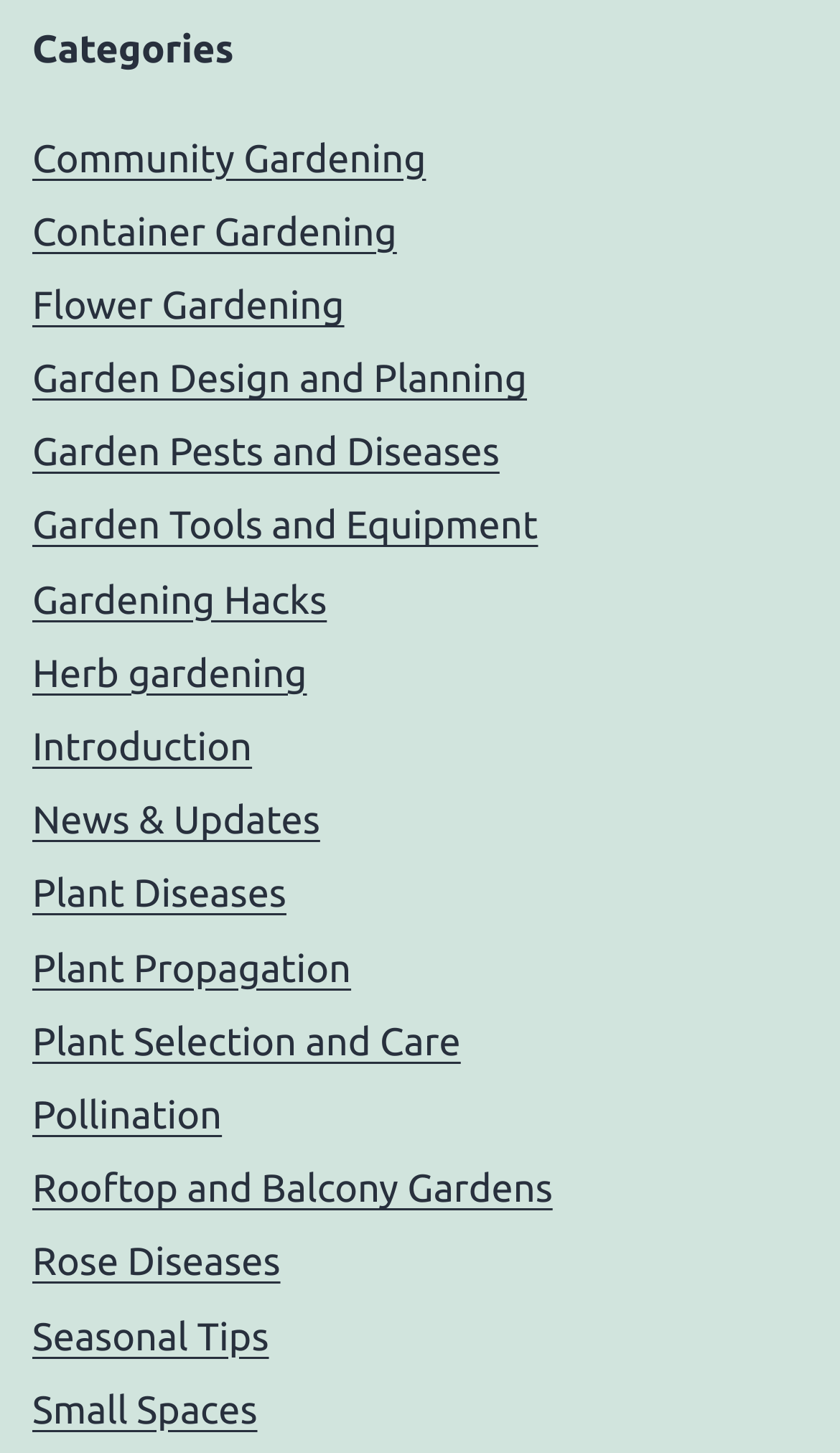Please provide the bounding box coordinates for the element that needs to be clicked to perform the instruction: "Click on Community Gardening". The coordinates must consist of four float numbers between 0 and 1, formatted as [left, top, right, bottom].

[0.038, 0.094, 0.507, 0.124]